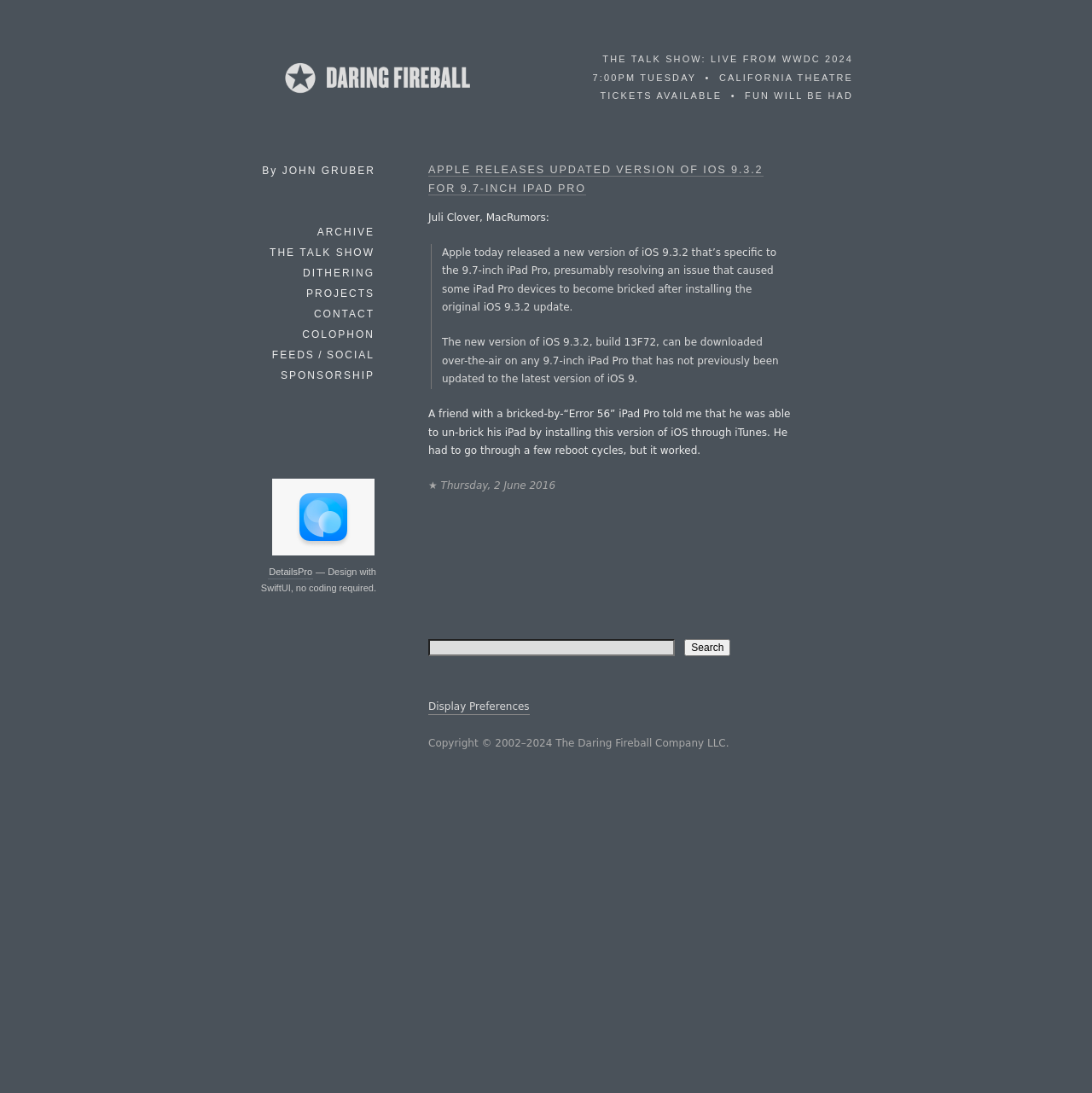Identify the bounding box coordinates of the region that needs to be clicked to carry out this instruction: "Click on THE TALK SHOW: LIVE FROM WWDC 2024". Provide these coordinates as four float numbers ranging from 0 to 1, i.e., [left, top, right, bottom].

[0.543, 0.049, 0.781, 0.092]